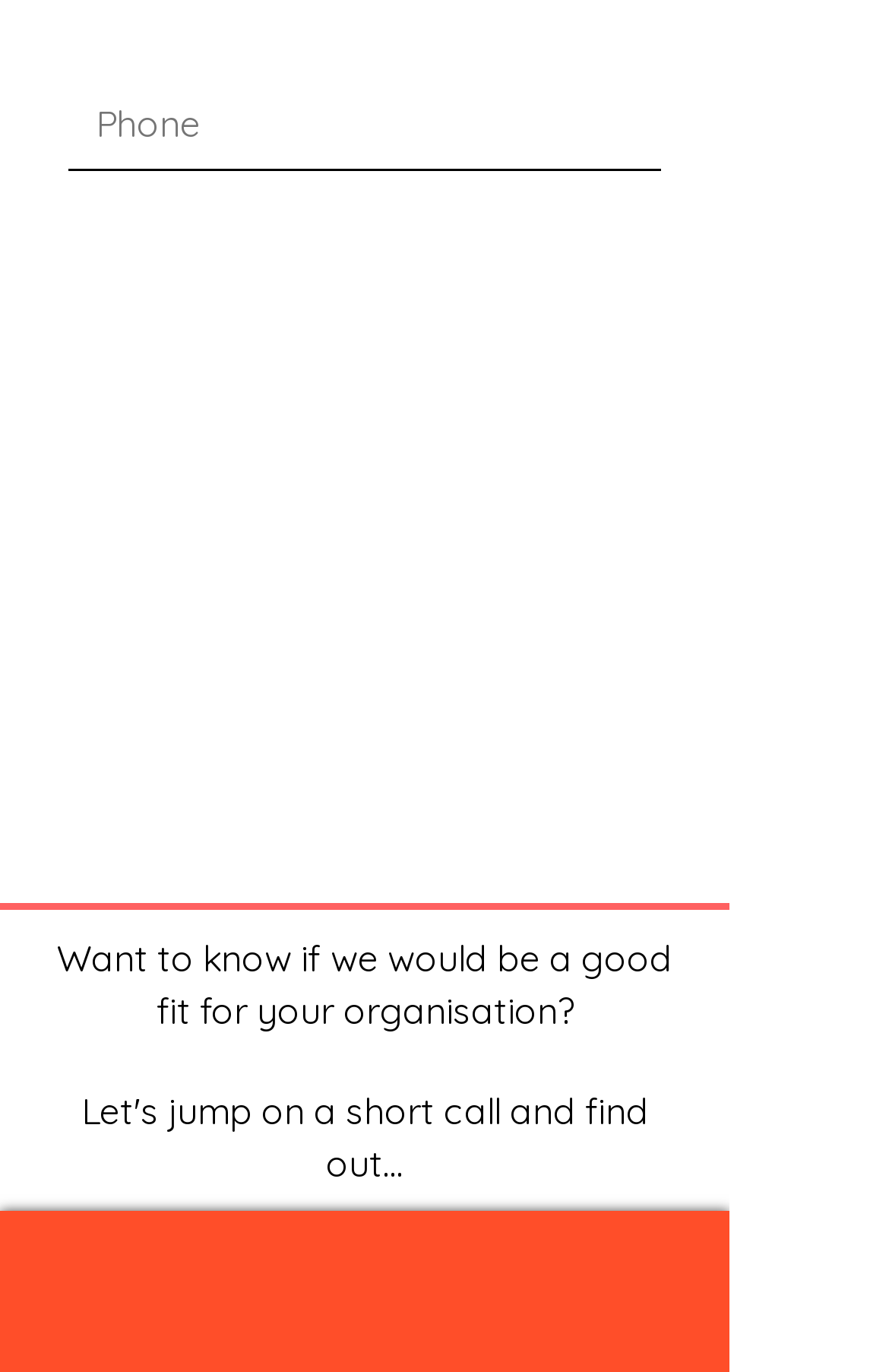How many social media links are available?
Identify the answer in the screenshot and reply with a single word or phrase.

2